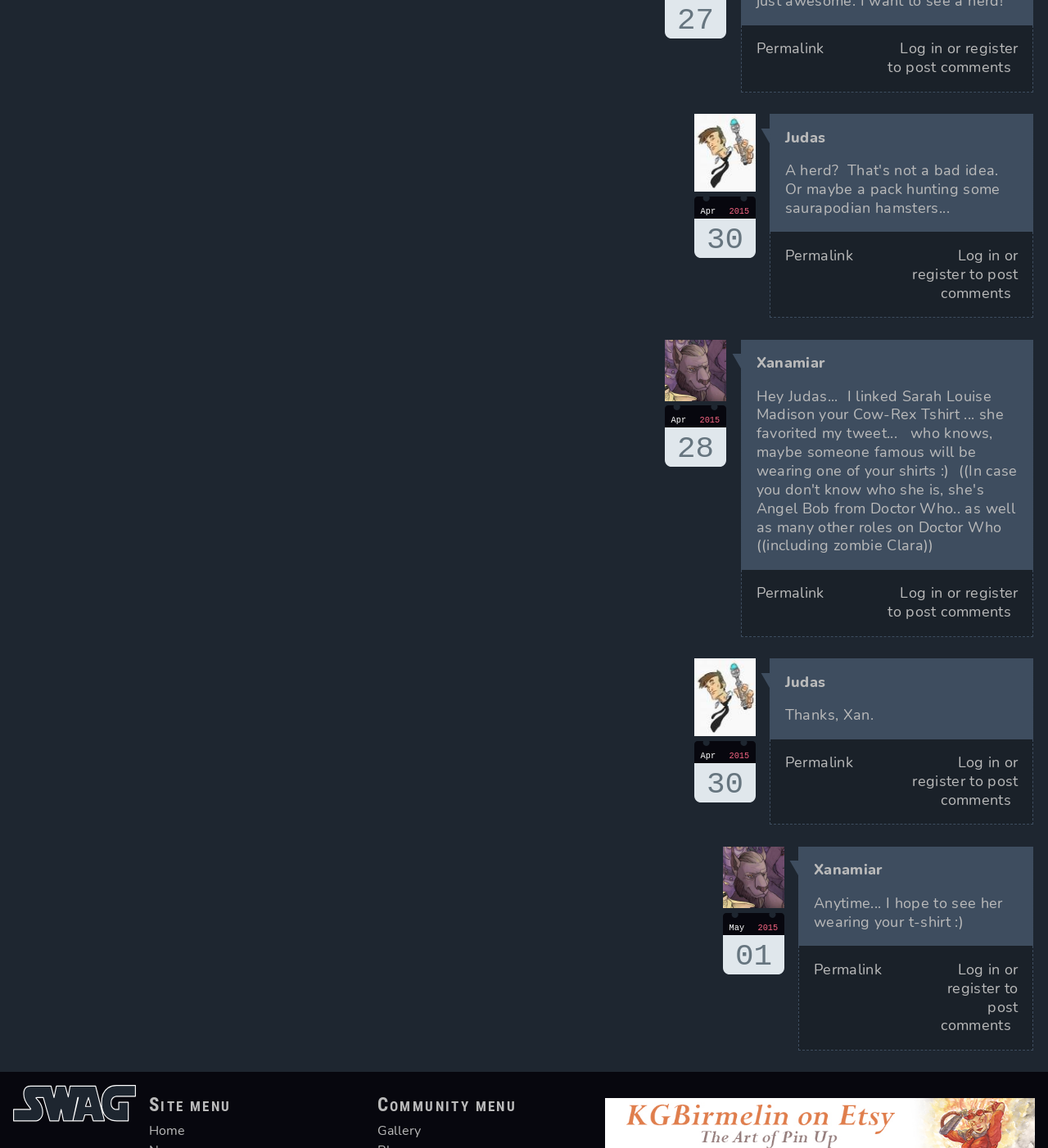Calculate the bounding box coordinates for the UI element based on the following description: "Permalink". Ensure the coordinates are four float numbers between 0 and 1, i.e., [left, top, right, bottom].

[0.722, 0.034, 0.787, 0.051]